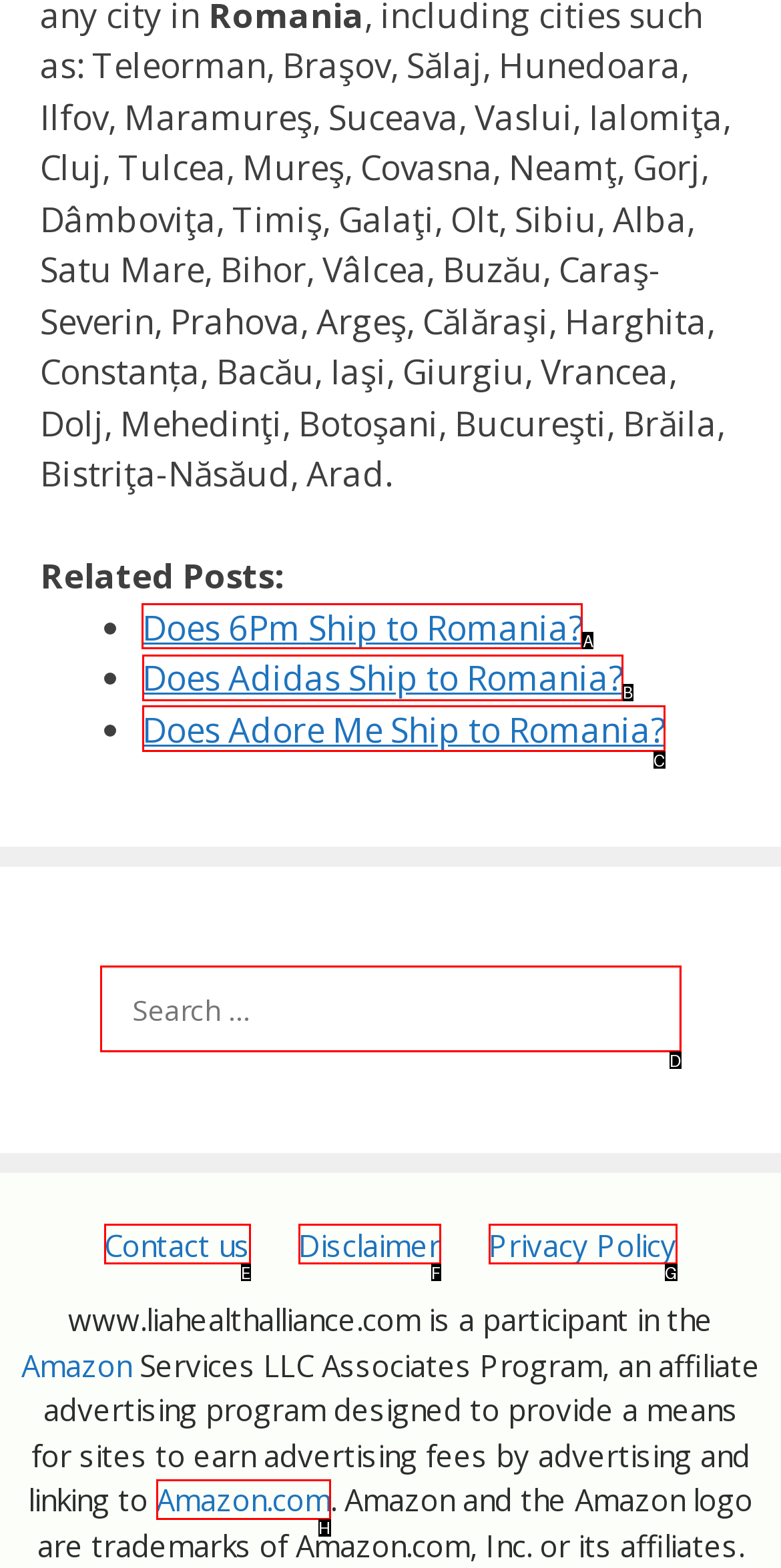Select the correct UI element to complete the task: Read related post about 'Does 6Pm Ship to Romania?'
Please provide the letter of the chosen option.

A